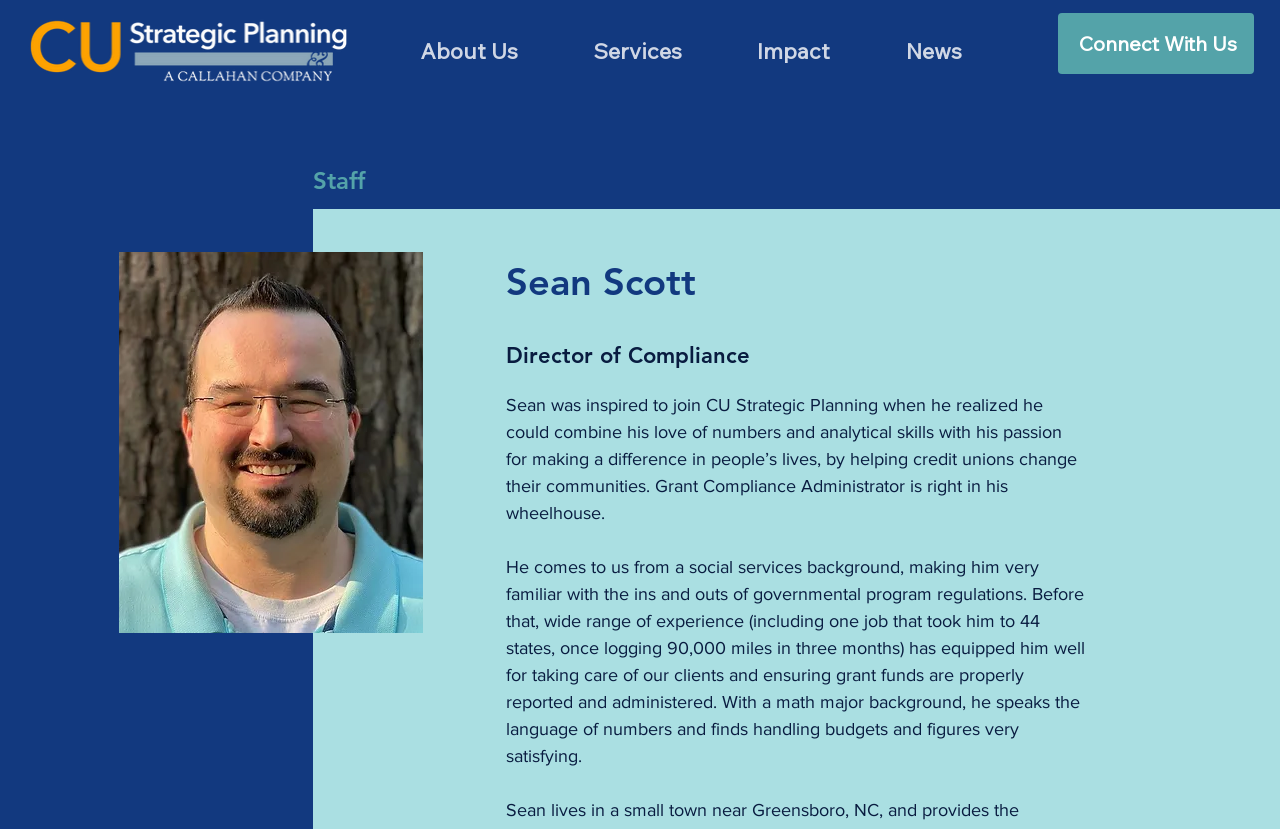What is the purpose of Sean Scott's job?
Provide a fully detailed and comprehensive answer to the question.

Based on the webpage, Sean Scott's job is to help credit unions change their communities, which is mentioned in the StaticText element with bounding box coordinates [0.395, 0.477, 0.845, 0.631].